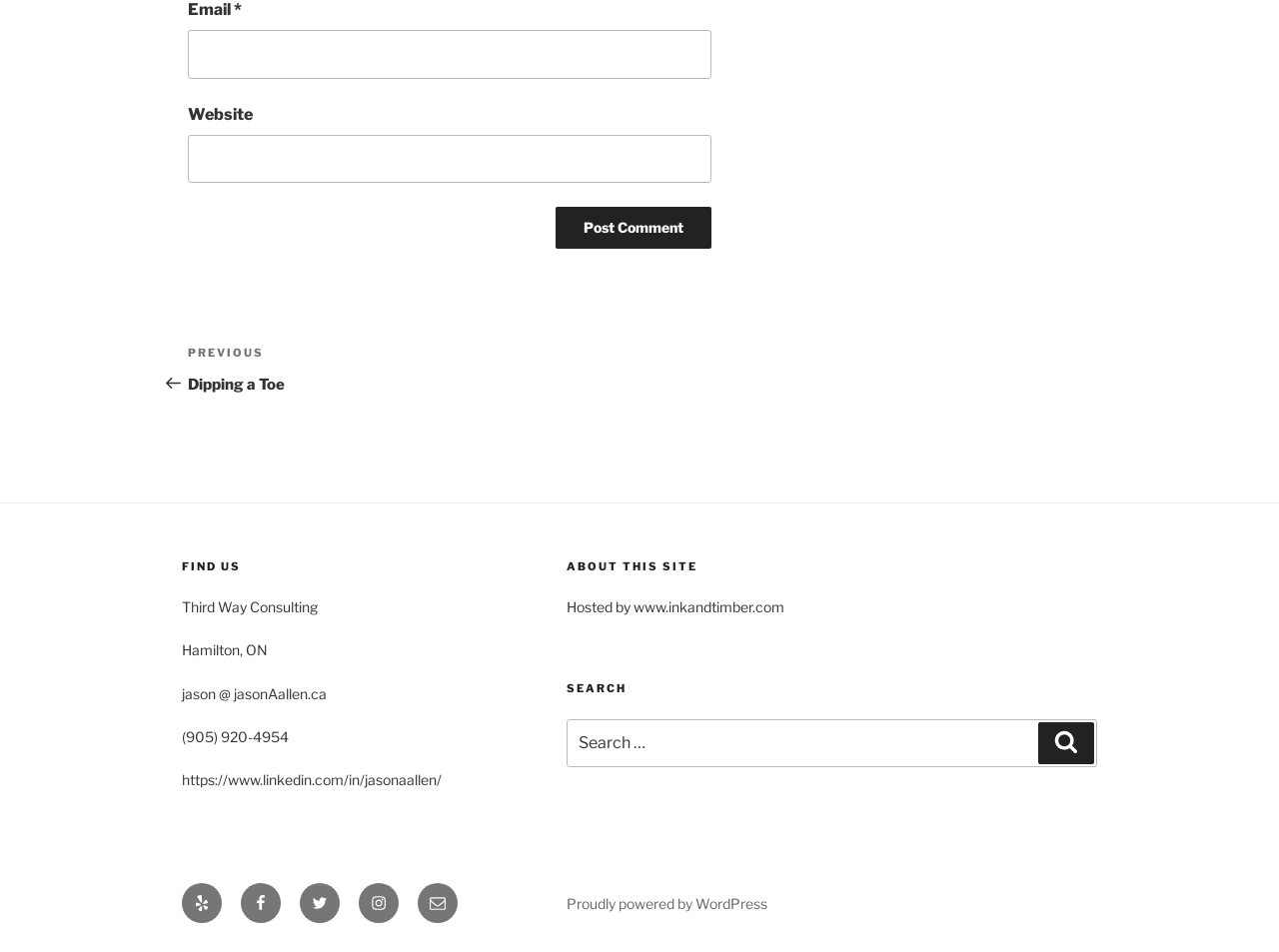Pinpoint the bounding box coordinates of the area that must be clicked to complete this instruction: "Visit previous post".

[0.147, 0.362, 0.352, 0.413]